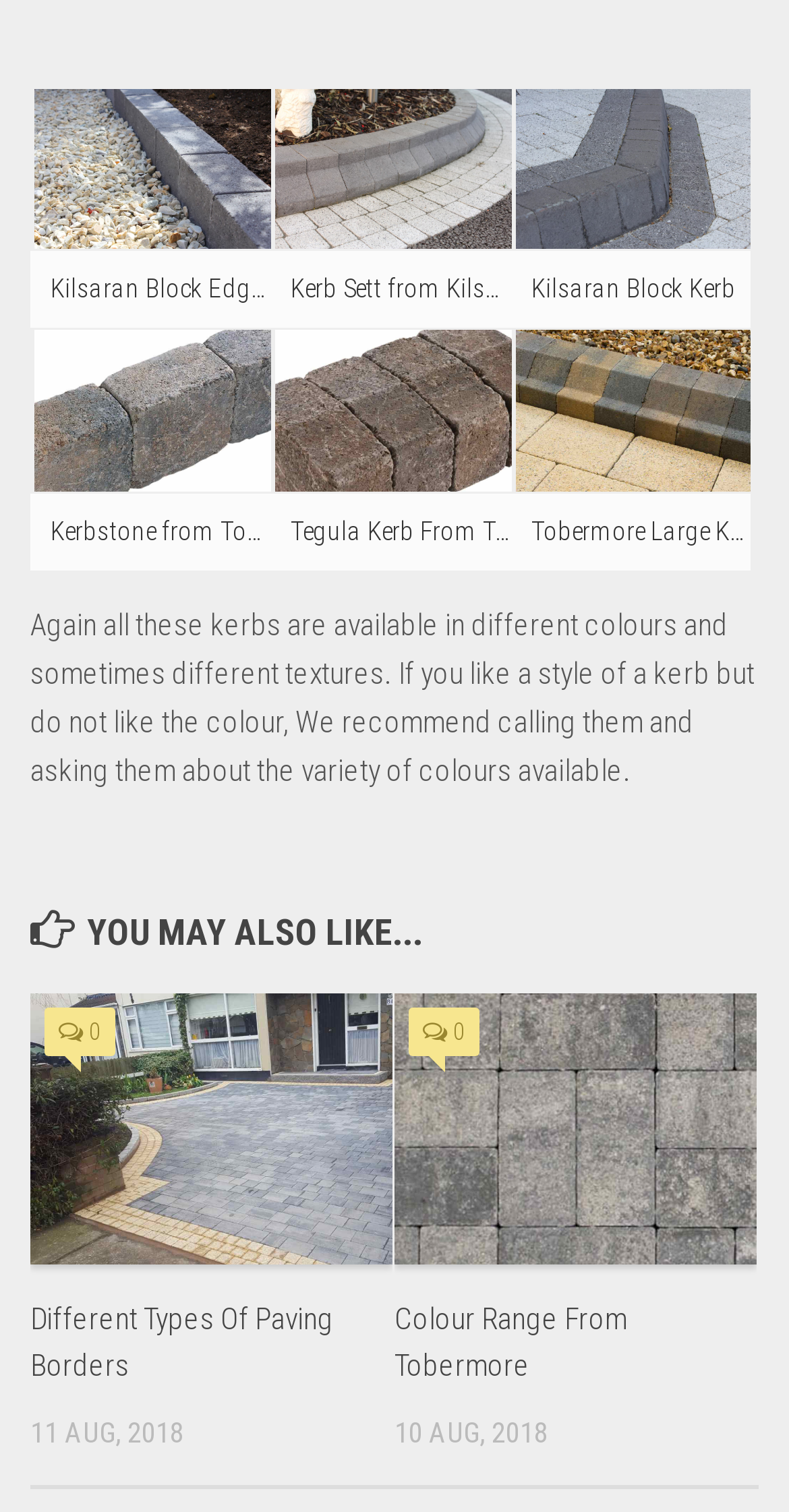Please provide the bounding box coordinates for the element that needs to be clicked to perform the instruction: "View the image 'Kerb Sett from Kilsaran'". The coordinates must consist of four float numbers between 0 and 1, formatted as [left, top, right, bottom].

[0.343, 0.058, 0.658, 0.166]